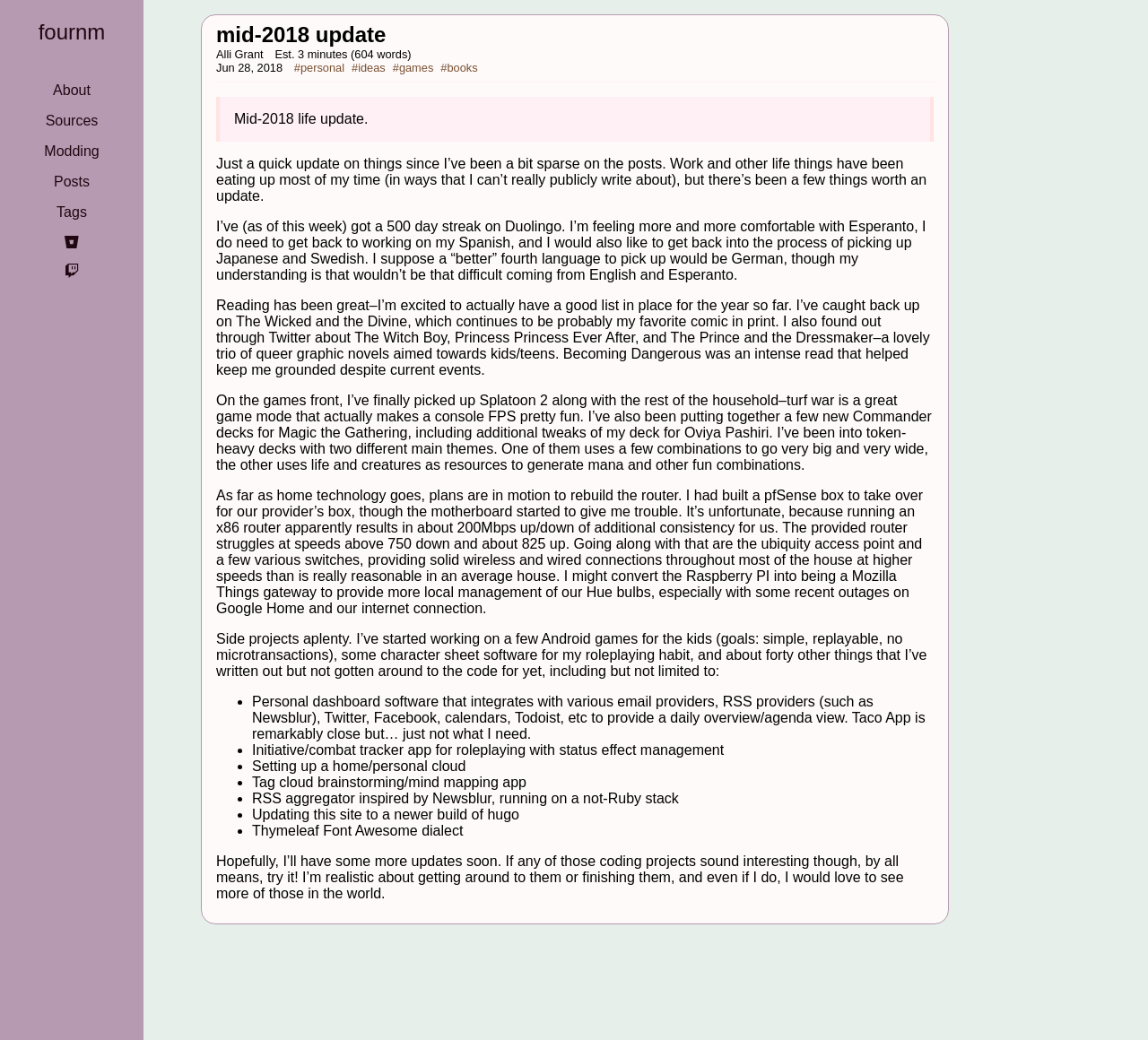Provide a thorough and detailed response to the question by examining the image: 
What is the author's name?

The author's name is mentioned in the article as 'Alli Grant', which is located in the header section of the webpage, below the main heading 'mid-2018 update'.